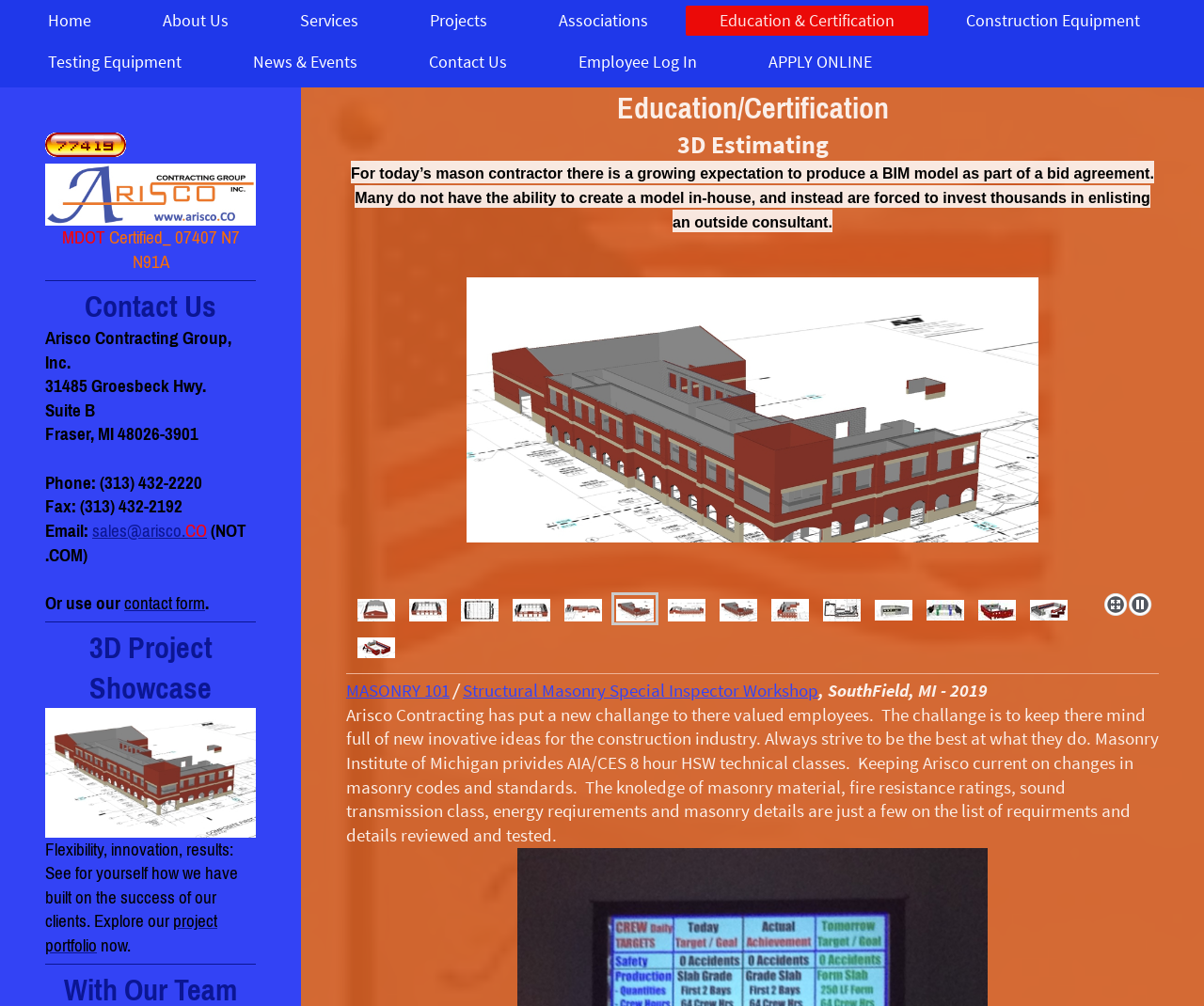Find the bounding box coordinates of the element you need to click on to perform this action: 'Click MASONRY 101'. The coordinates should be represented by four float values between 0 and 1, in the format [left, top, right, bottom].

[0.288, 0.675, 0.373, 0.697]